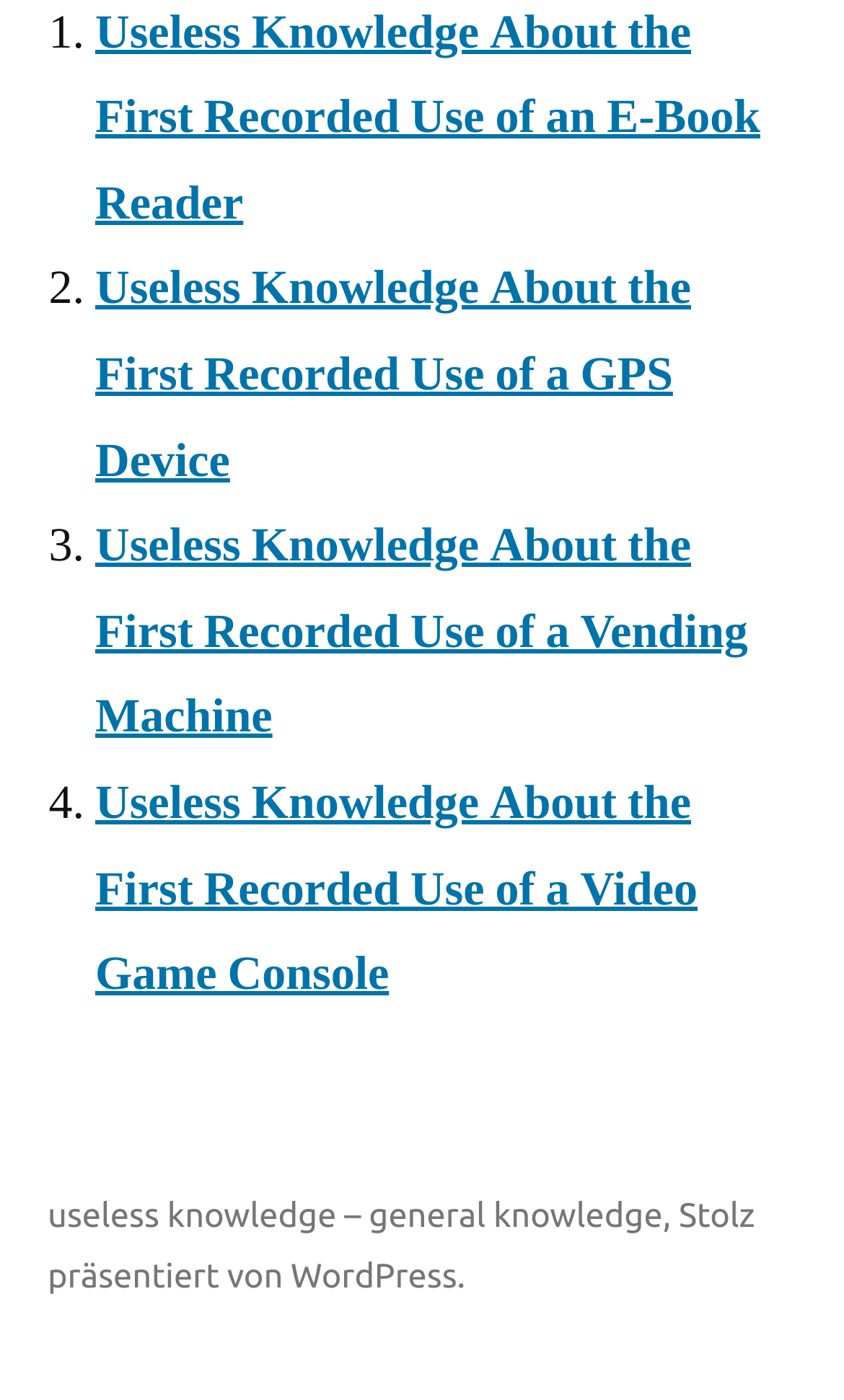What is the last link on the webpage?
Give a one-word or short phrase answer based on the image.

Video Game Console